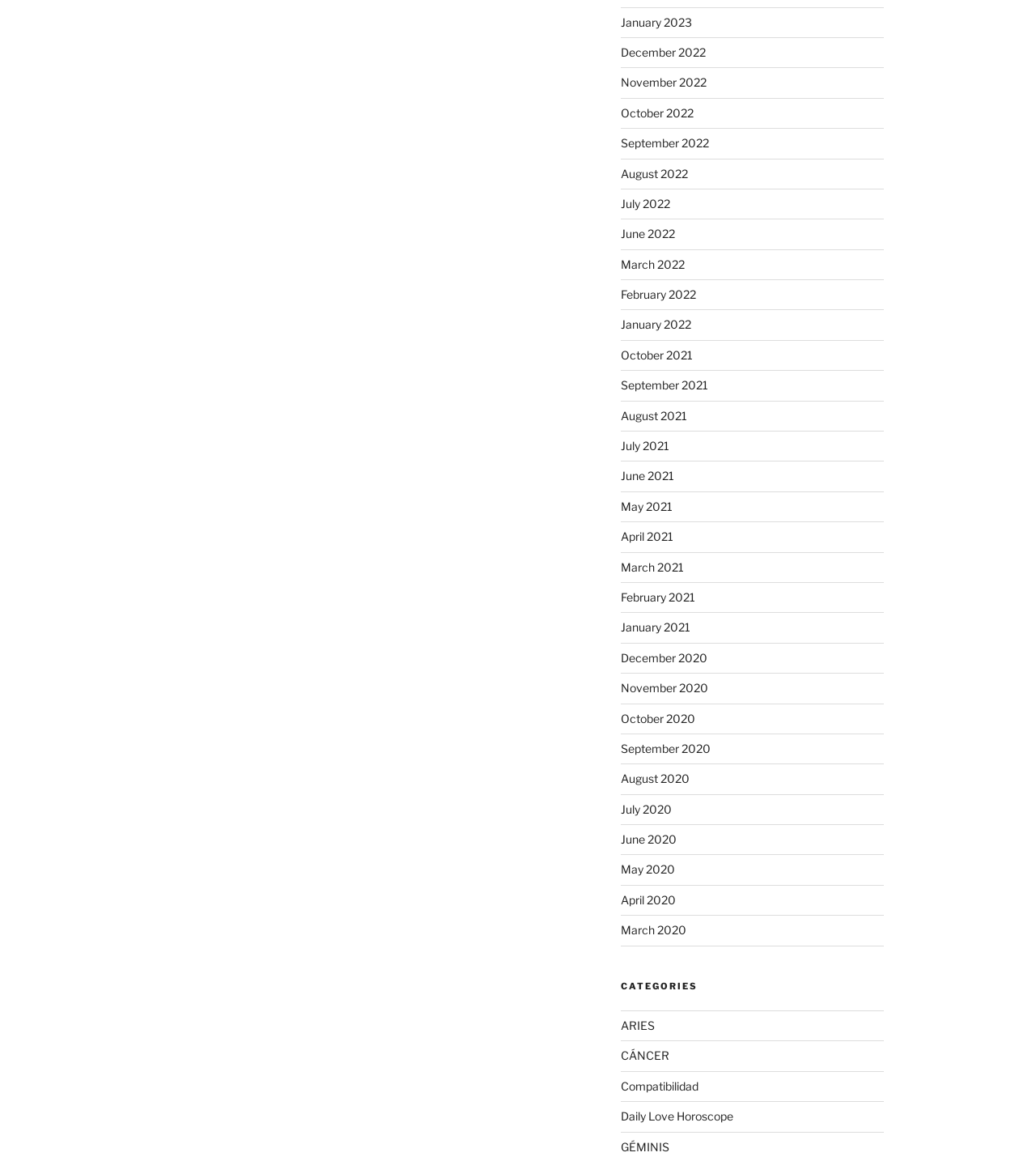Specify the bounding box coordinates for the region that must be clicked to perform the given instruction: "Check out March 2022".

[0.599, 0.222, 0.661, 0.233]